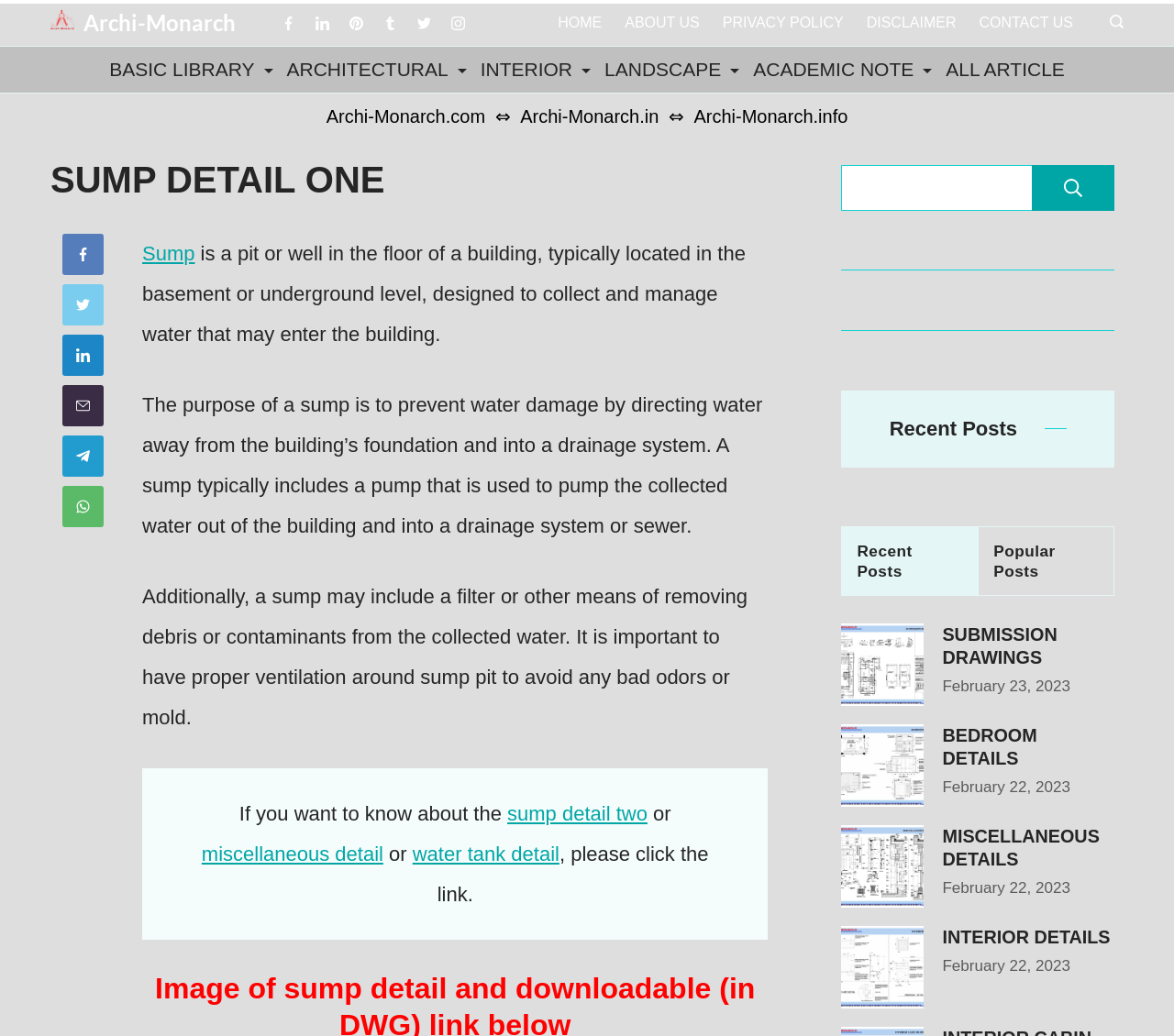Identify the bounding box coordinates of the region that should be clicked to execute the following instruction: "Click on the 'SUBMISSION DRAWINGS' link".

[0.803, 0.602, 0.949, 0.646]